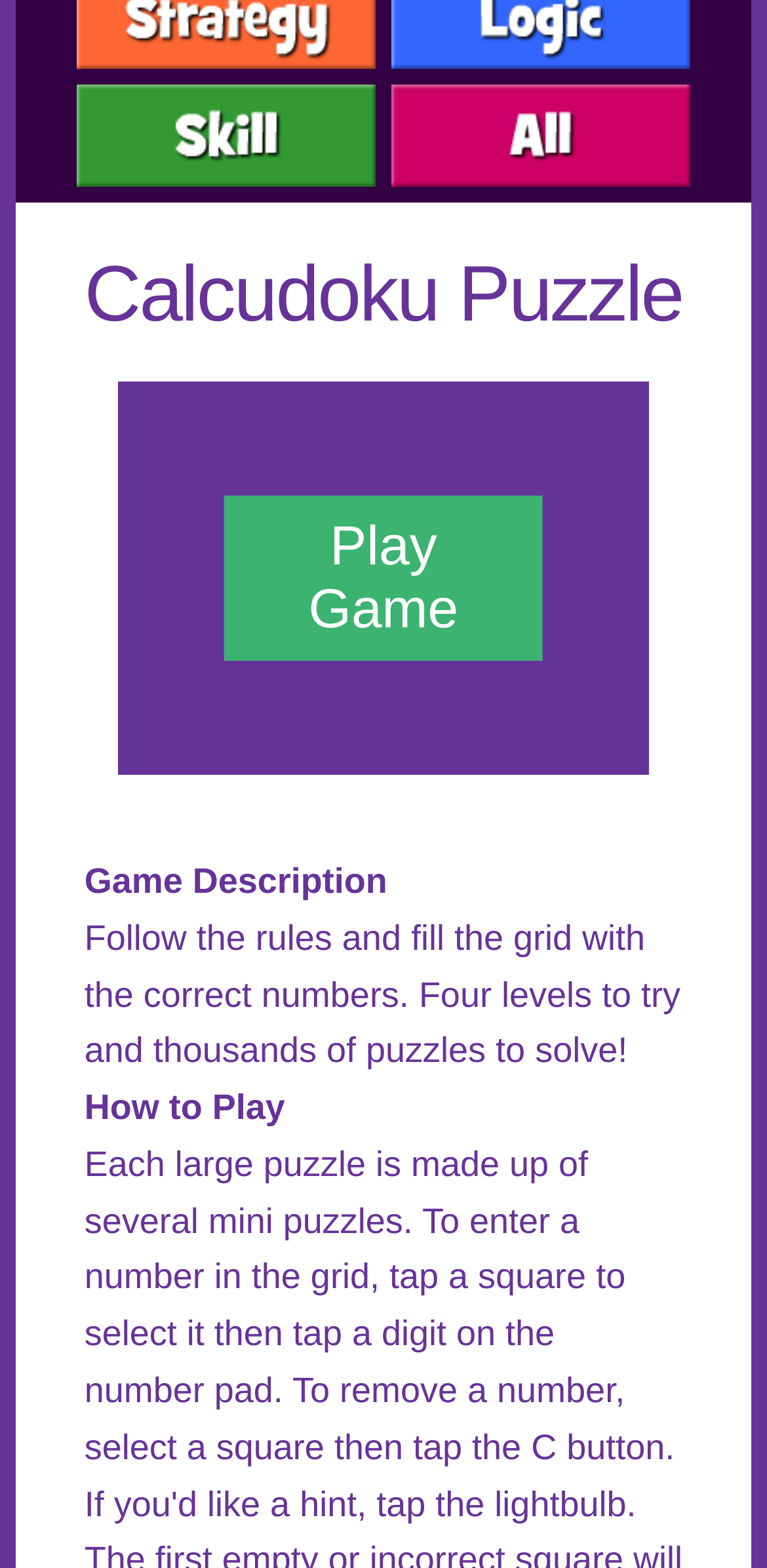Locate the bounding box coordinates of the UI element described by: "Play Game". The bounding box coordinates should consist of four float numbers between 0 and 1, i.e., [left, top, right, bottom].

[0.292, 0.316, 0.708, 0.421]